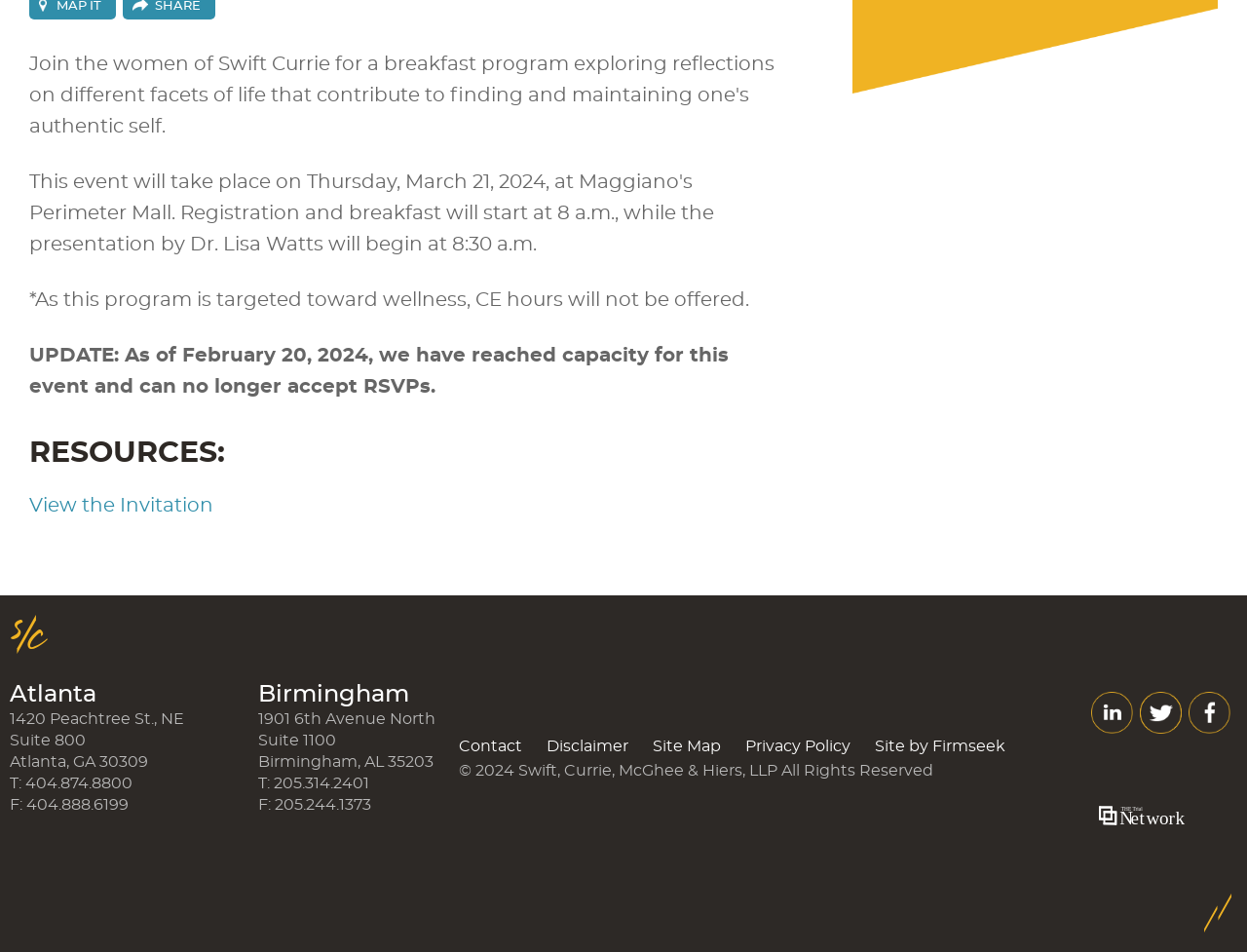Provide the bounding box coordinates of the HTML element described by the text: "Site by Firmseek".

[0.701, 0.776, 0.806, 0.792]